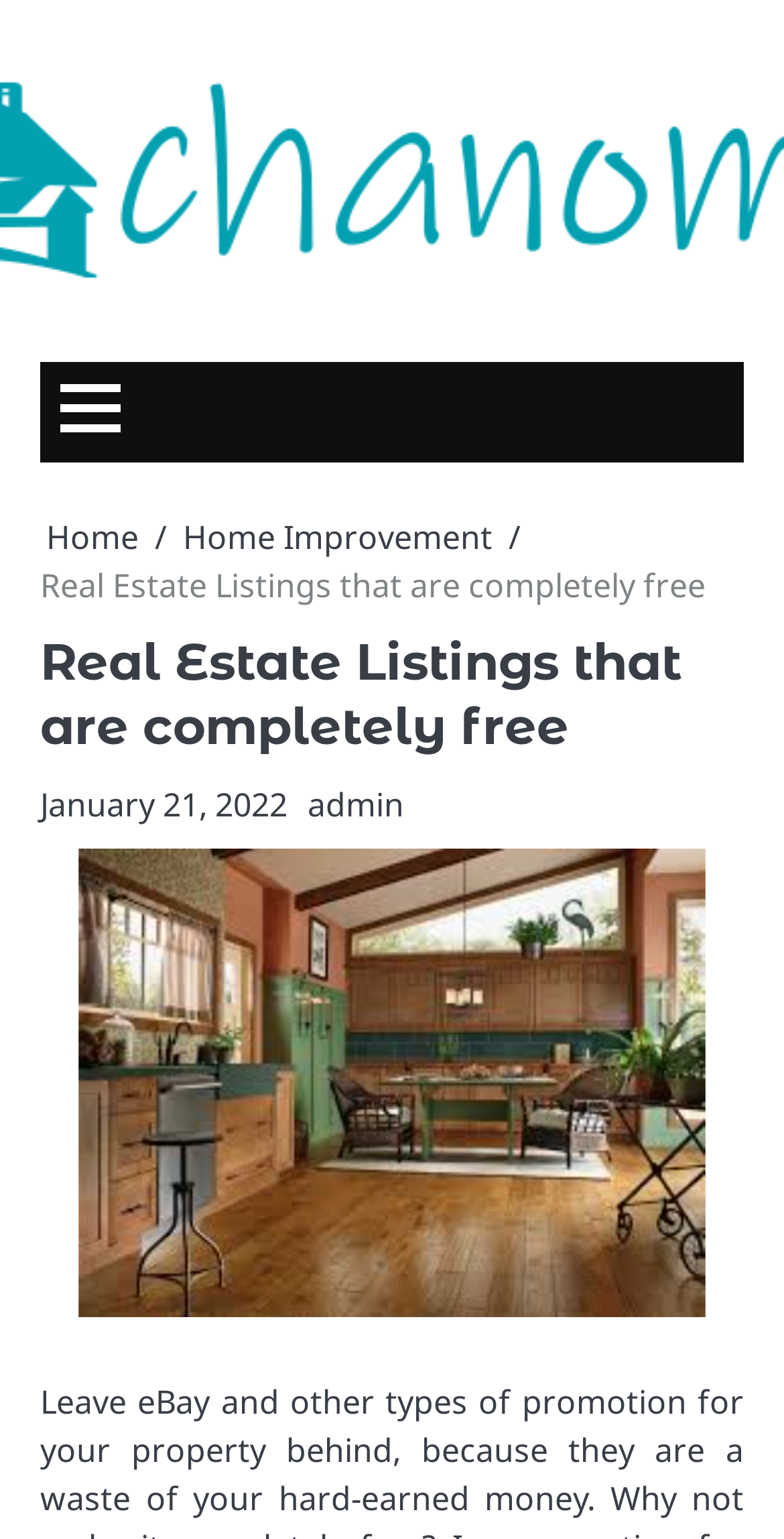Write a detailed summary of the webpage, including text, images, and layout.

The webpage is about real estate listings, specifically those that are completely free. At the top left corner, there is a button that controls the primary menu. Below the button, there is a navigation section labeled "Breadcrumbs" that spans almost the entire width of the page. Within this section, there are three links: "Home" on the left, "Home Improvement" in the middle, and a static text "Real Estate Listings that are completely free" on the right.

Below the navigation section, there is a header that takes up the full width of the page, containing the title "Real Estate Listings that are completely free". Underneath the header, there is a link showing the date "January 21, 2022" on the left, and another link labeled "admin" on the right.